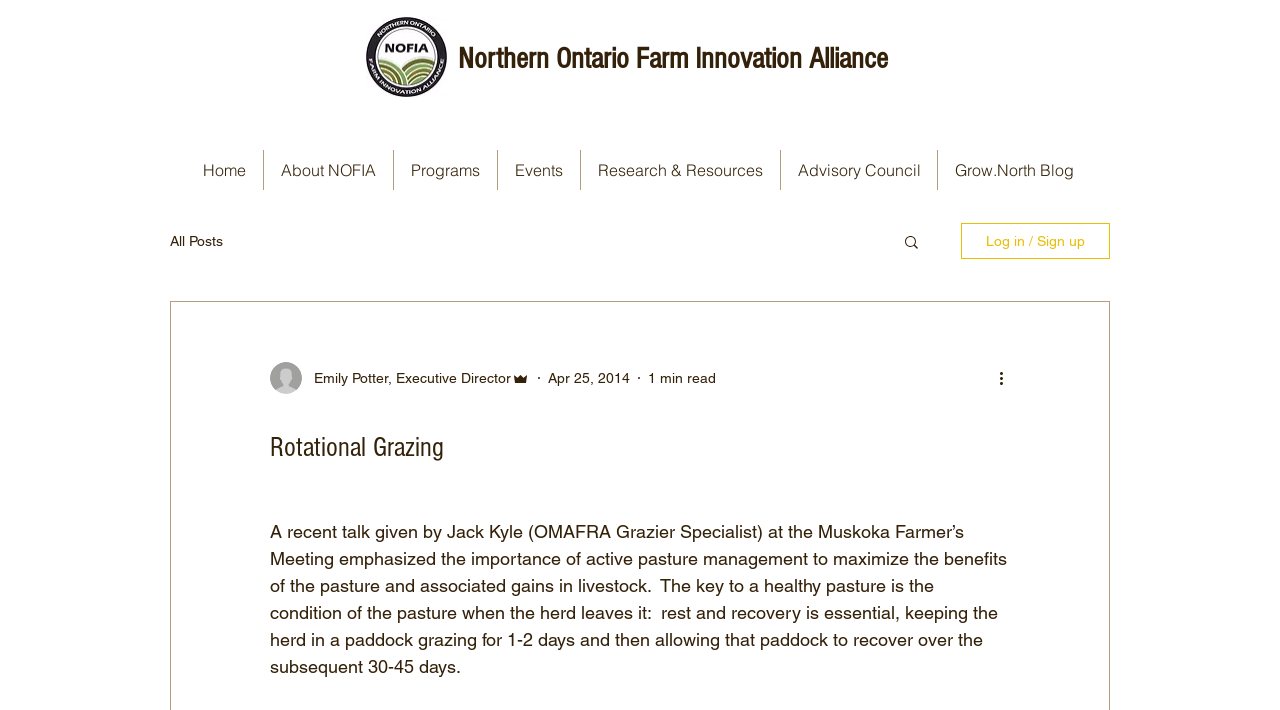Specify the bounding box coordinates of the area to click in order to follow the given instruction: "Click the 'Home' link."

[0.145, 0.211, 0.205, 0.268]